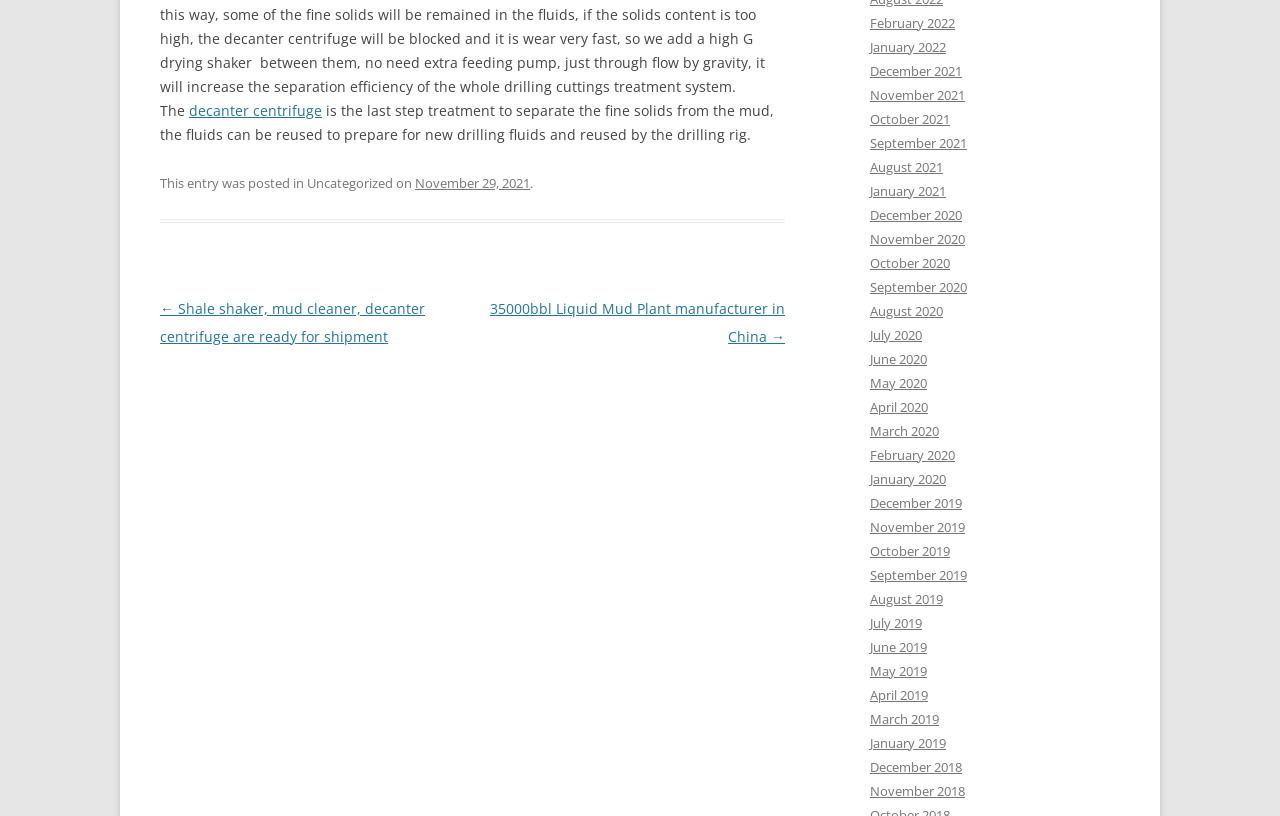Specify the bounding box coordinates of the area that needs to be clicked to achieve the following instruction: "Read the previous post about shale shaker, mud cleaner, decanter centrifuge".

[0.125, 0.366, 0.332, 0.424]